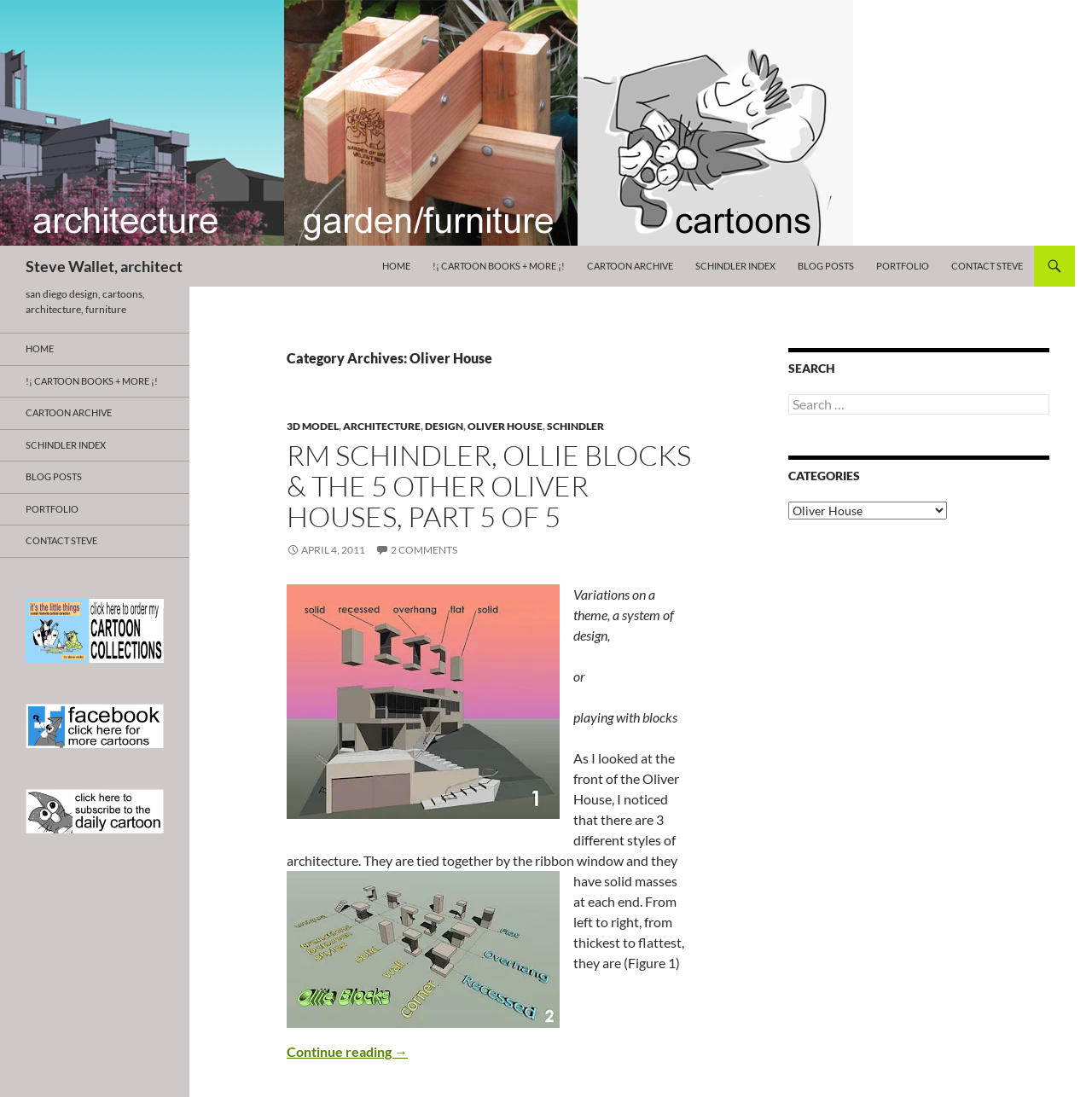Please locate the bounding box coordinates of the element that should be clicked to complete the given instruction: "View the 3D model".

[0.262, 0.383, 0.31, 0.394]